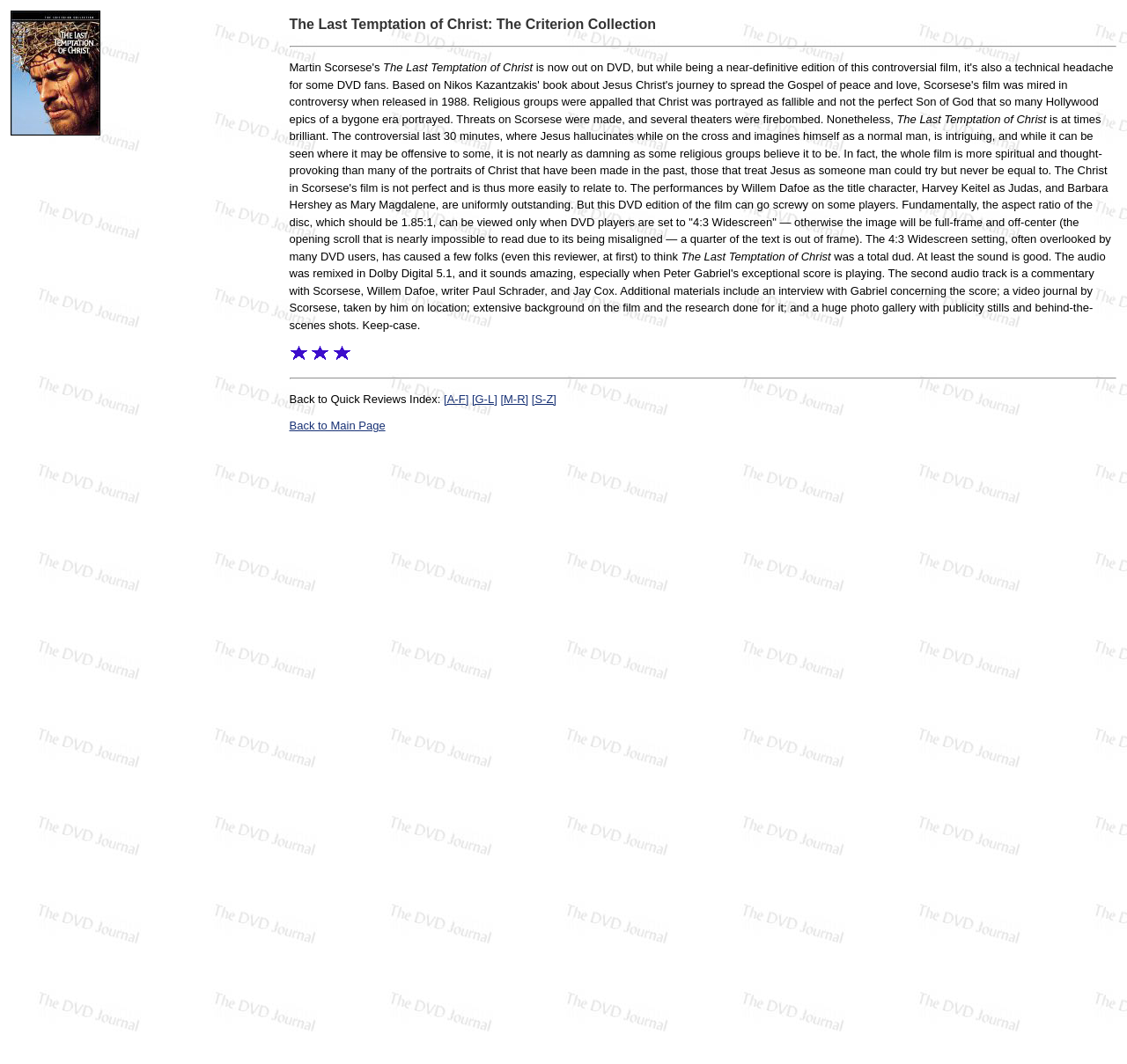Bounding box coordinates are specified in the format (top-left x, top-left y, bottom-right x, bottom-right y). All values are floating point numbers bounded between 0 and 1. Please provide the bounding box coordinate of the region this sentence describes: [A-F]

[0.394, 0.369, 0.416, 0.381]